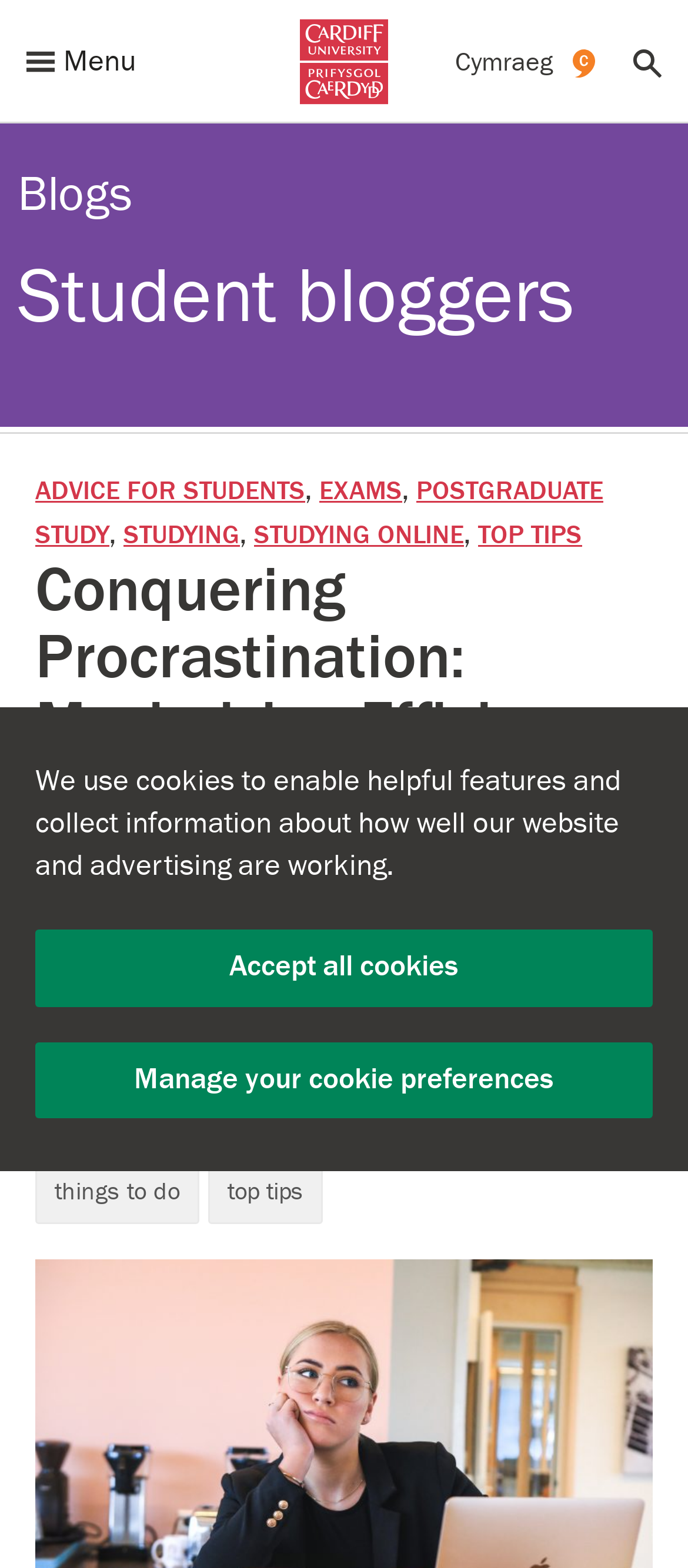Identify the bounding box for the described UI element: "Manage your cookie preferences".

[0.051, 0.664, 0.949, 0.713]